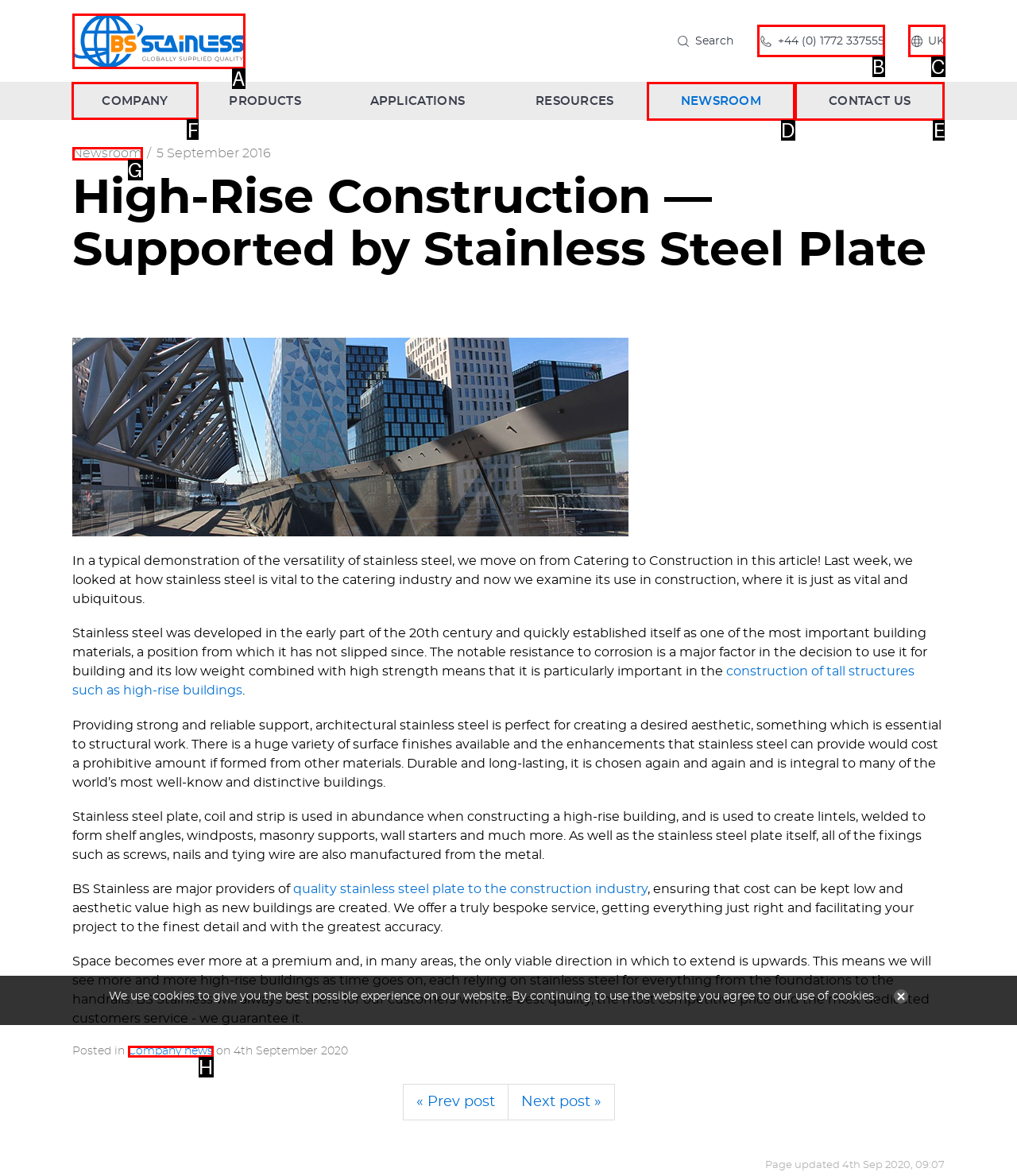Identify the correct option to click in order to accomplish the task: Click on the 'COMPANY' link Provide your answer with the letter of the selected choice.

F